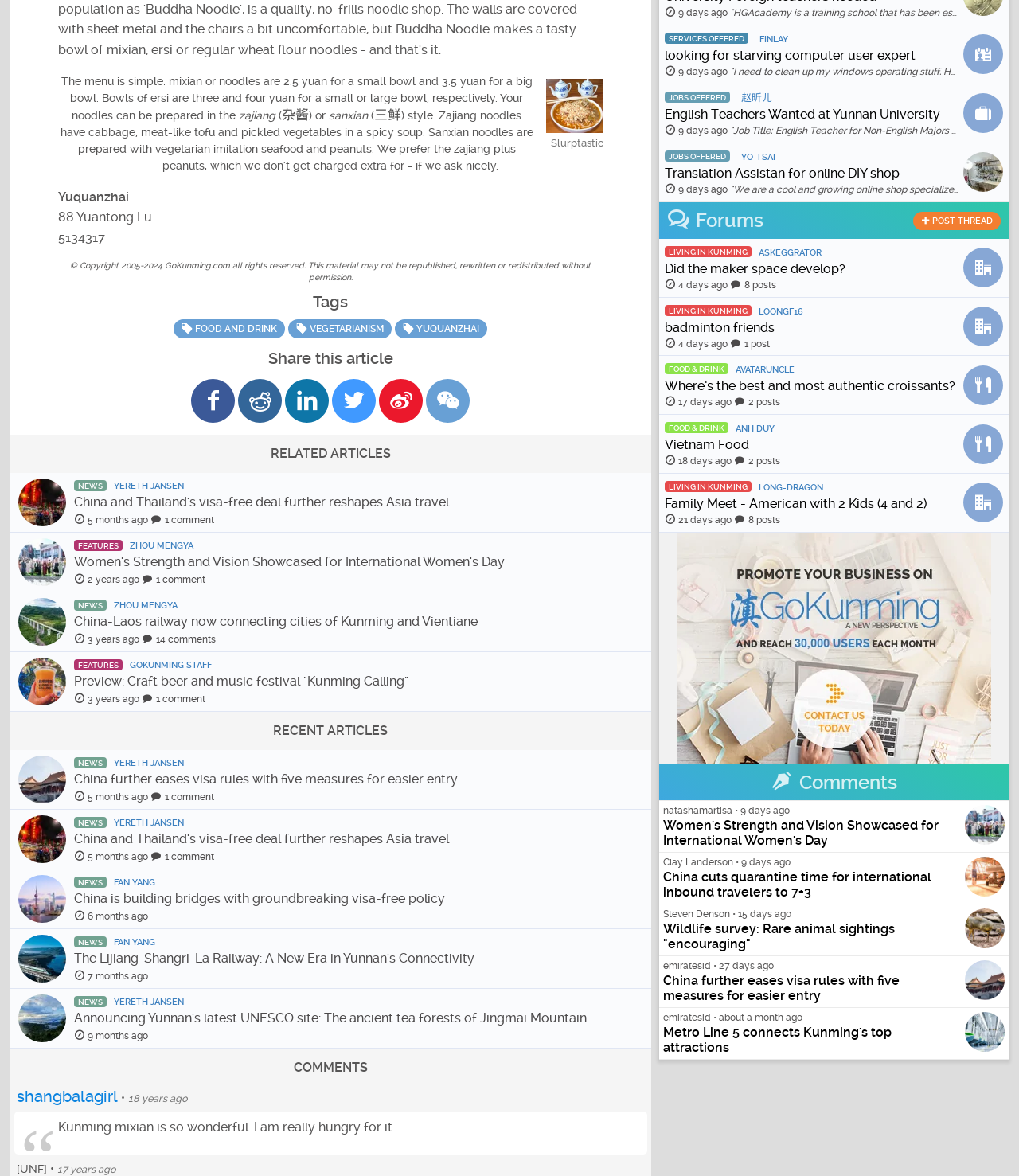Pinpoint the bounding box coordinates for the area that should be clicked to perform the following instruction: "Click on the 'FOOD AND DRINK' tag".

[0.171, 0.272, 0.28, 0.288]